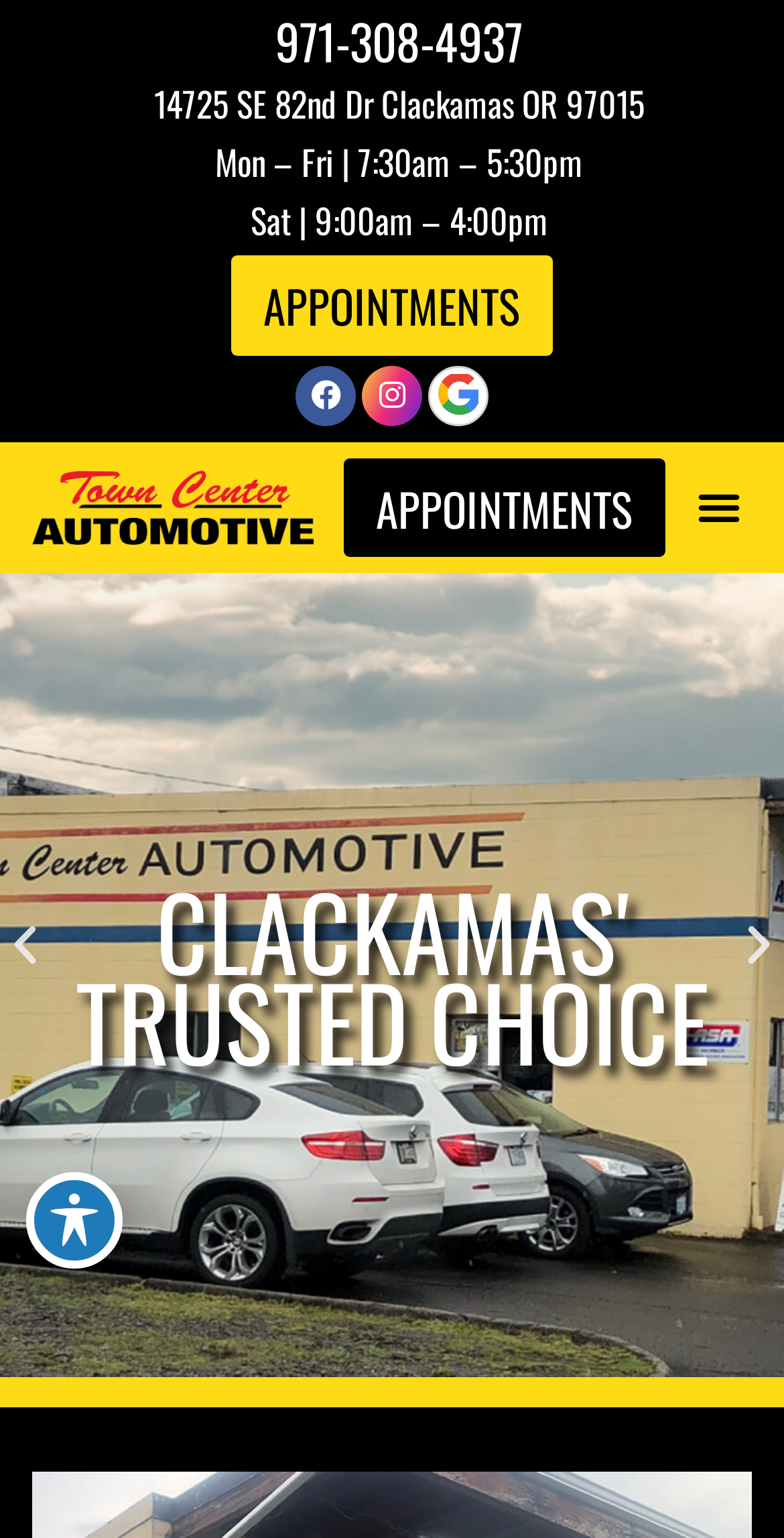Kindly determine the bounding box coordinates for the clickable area to achieve the given instruction: "View the next slide".

[0.936, 0.598, 1.0, 0.631]